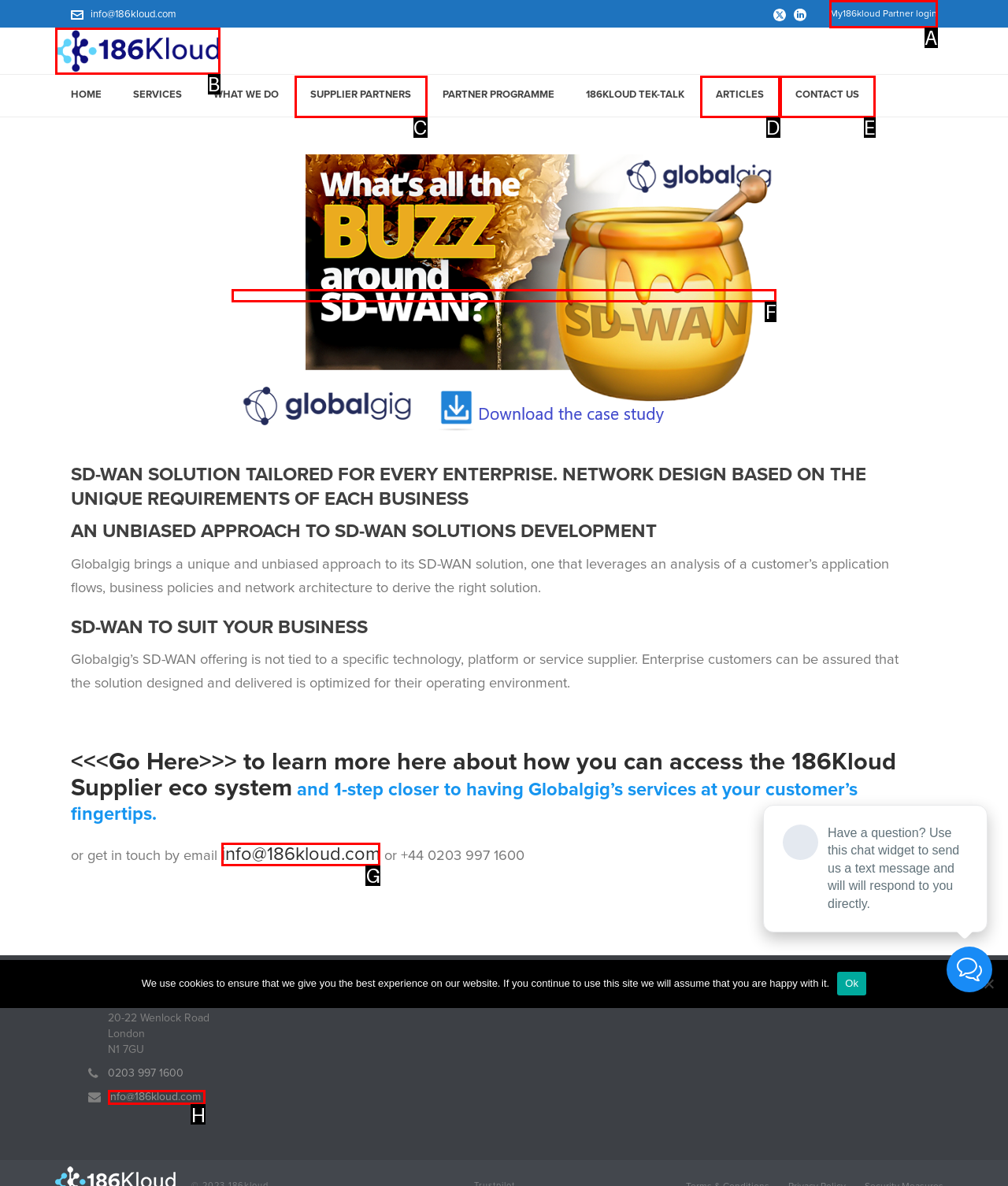Select the letter associated with the UI element you need to click to perform the following action: Click the 'info@186kloud.com' link
Reply with the correct letter from the options provided.

G